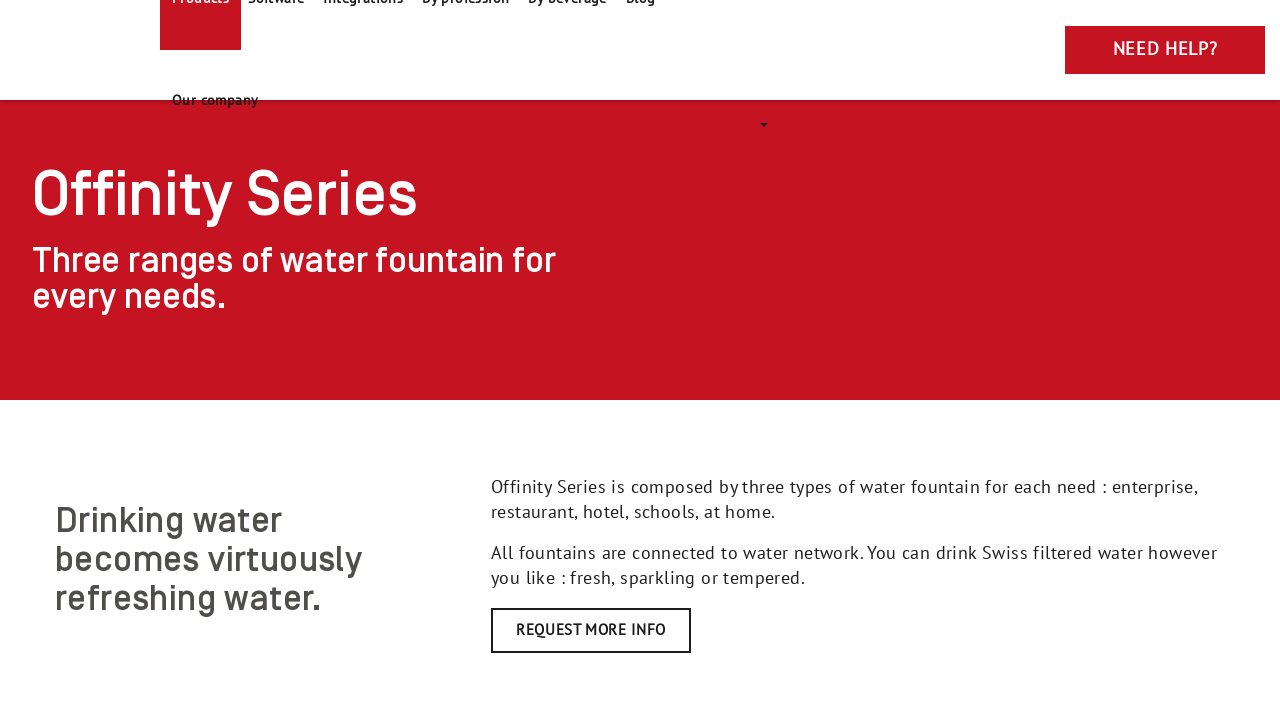Answer the following query concisely with a single word or phrase:
How many types of water fountains are offered?

Three